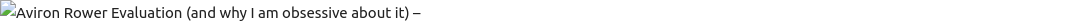What is the likely theme of the blog post?
Please answer the question with a detailed and comprehensive explanation.

The likely theme of the blog post is fitness and home gym setups because the title banner mentions the Aviron rowing machine, which is a type of fitness equipment, and the design of the title banner is likely to incorporate engaging visual elements that align with this theme.